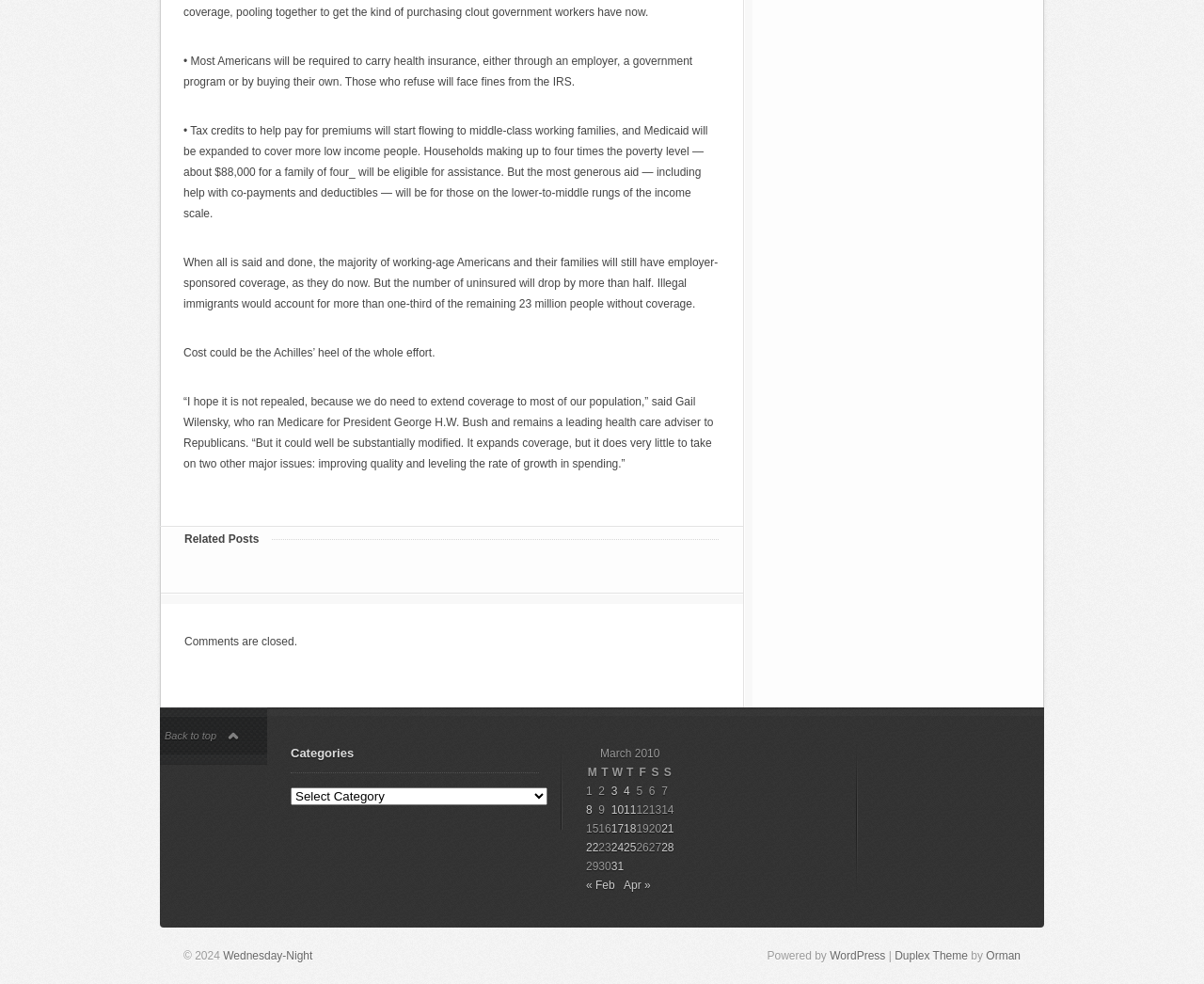How many days are listed in the March 2010 archive?
Based on the image, respond with a single word or phrase.

31